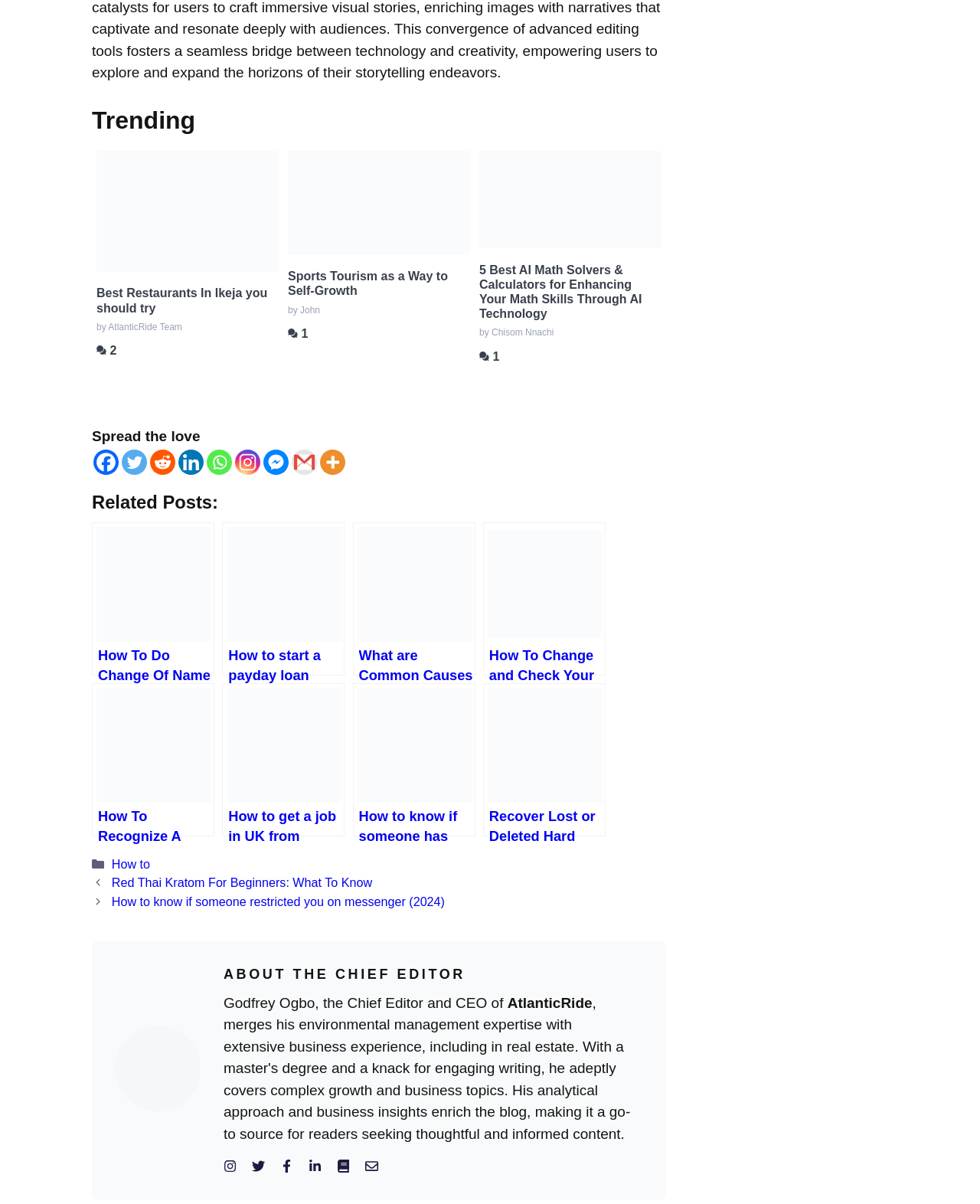Locate the coordinates of the bounding box for the clickable region that fulfills this instruction: "Share on Facebook".

[0.095, 0.374, 0.121, 0.395]